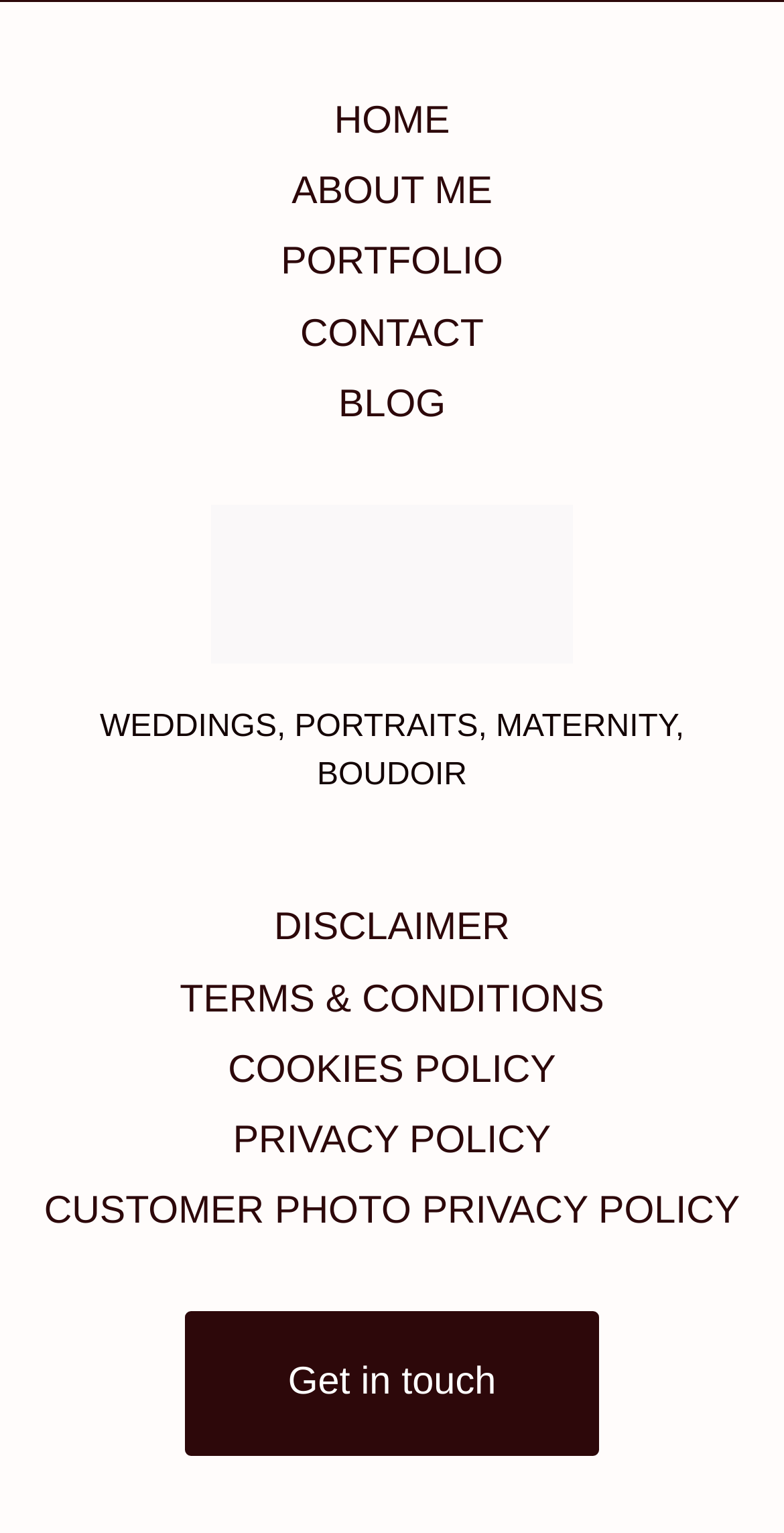Find the bounding box coordinates for the HTML element described in this sentence: ".cls-1{fill:#231f20;}.cls-2{fill:#fff;} roundal-logo". Provide the coordinates as four float numbers between 0 and 1, in the format [left, top, right, bottom].

None